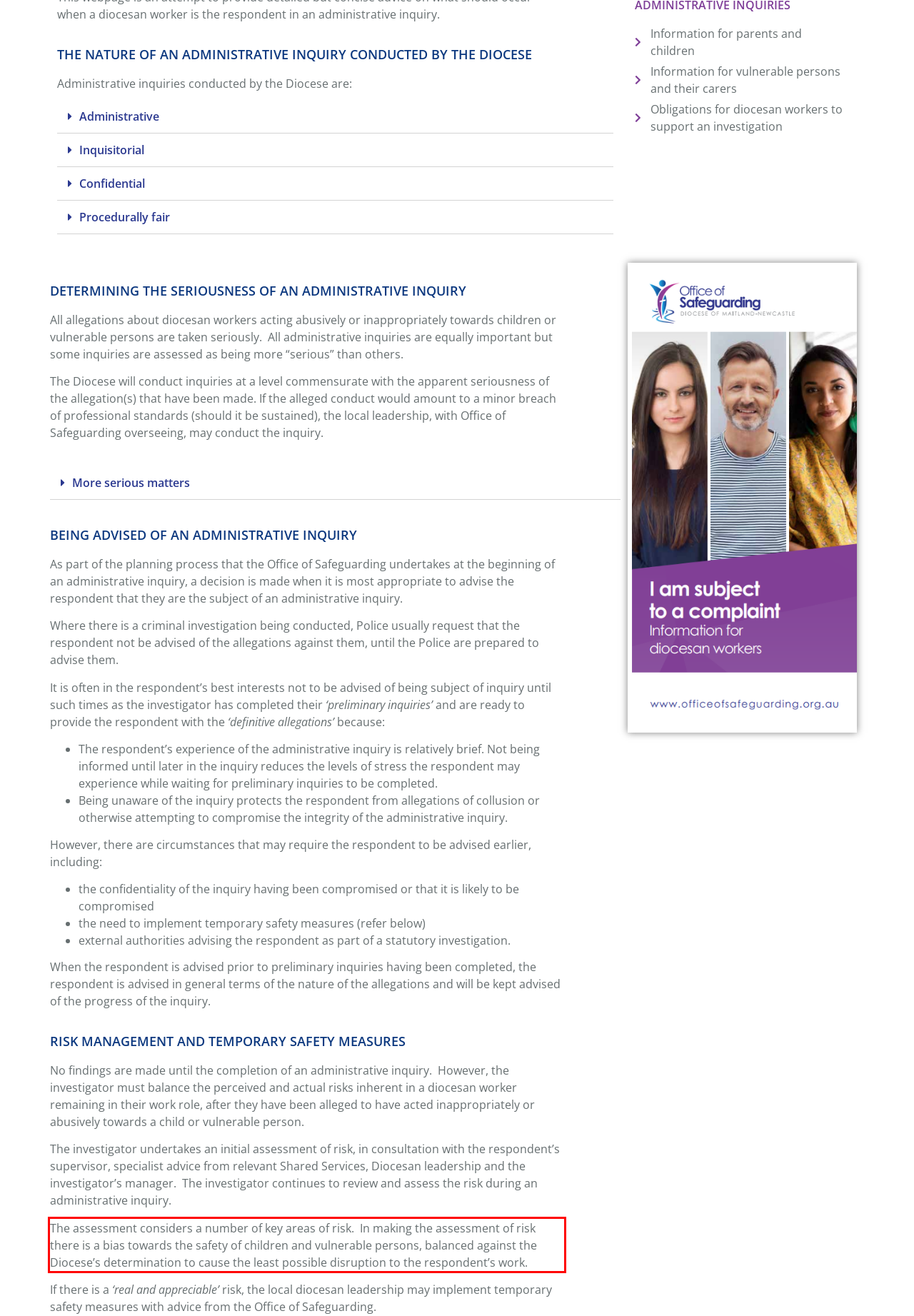Please use OCR to extract the text content from the red bounding box in the provided webpage screenshot.

The assessment considers a number of key areas of risk. In making the assessment of risk there is a bias towards the safety of children and vulnerable persons, balanced against the Diocese’s determination to cause the least possible disruption to the respondent’s work.